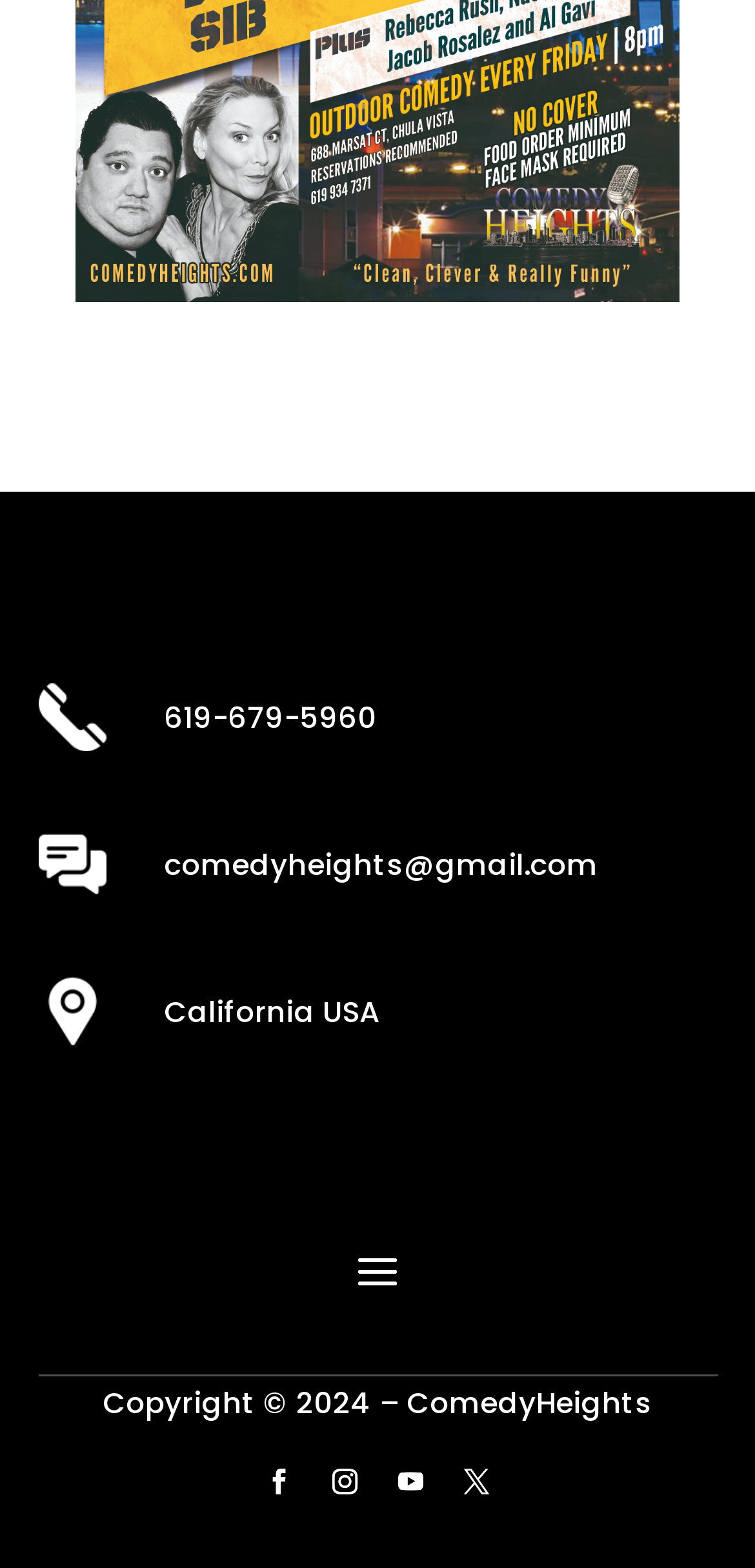Using the description: "California USA", determine the UI element's bounding box coordinates. Ensure the coordinates are in the format of four float numbers between 0 and 1, i.e., [left, top, right, bottom].

[0.217, 0.632, 0.501, 0.658]